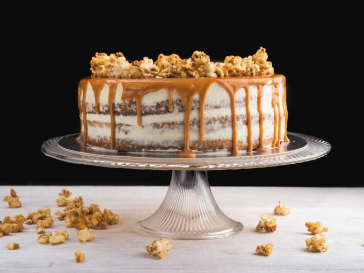Elaborate on the details you observe in the image.

The image showcases a mouthwatering Caramel Cake presented elegantly on a glass cake stand. This visually striking dessert is adorned with a rich, glossy caramel drizzle cascading down the sides, while popcorn pieces sit generously on top, adding a playful and indulgent touch. The cake itself features a multi-layered design, revealing its creamy frosting between the layers, accentuating a delightful texture. Surrounding the stand are scattered popcorn pieces, enhancing the cake's visual appeal and inviting viewers to indulge in its sweet, crunchy elements. Perfectly suited for celebrations, this dessert embodies a blend of sophistication and fun, making it a standout option for birthdays and special occasions.